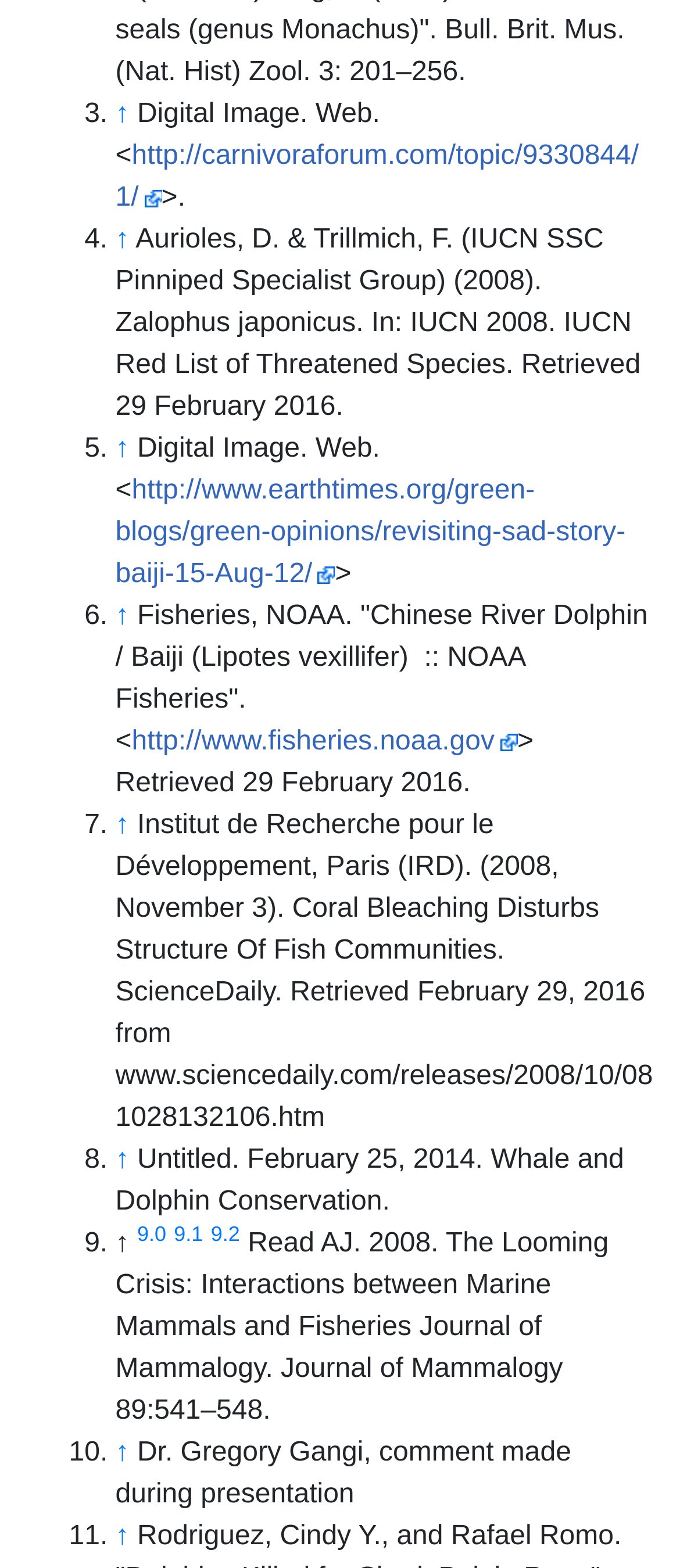Specify the bounding box coordinates of the region I need to click to perform the following instruction: "Visit http://www.earthtimes.org/green-blogs/green-opinions/revisiting-sad-story-baiji-15-Aug-12/". The coordinates must be four float numbers in the range of 0 to 1, i.e., [left, top, right, bottom].

[0.17, 0.304, 0.92, 0.376]